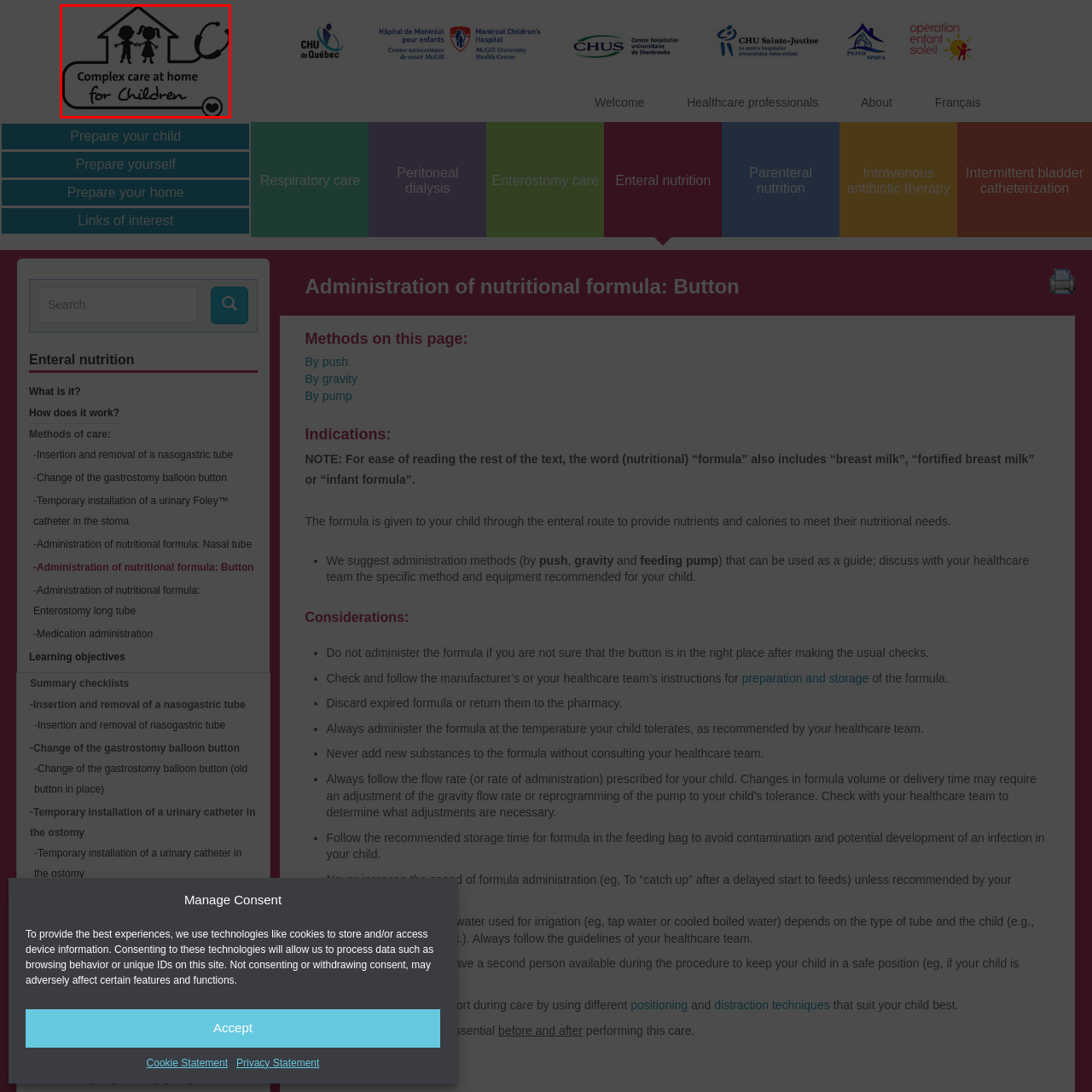Focus on the content within the red bounding box and answer this question using a single word or phrase: What symbolizes healthcare and medical support?

Stethoscope